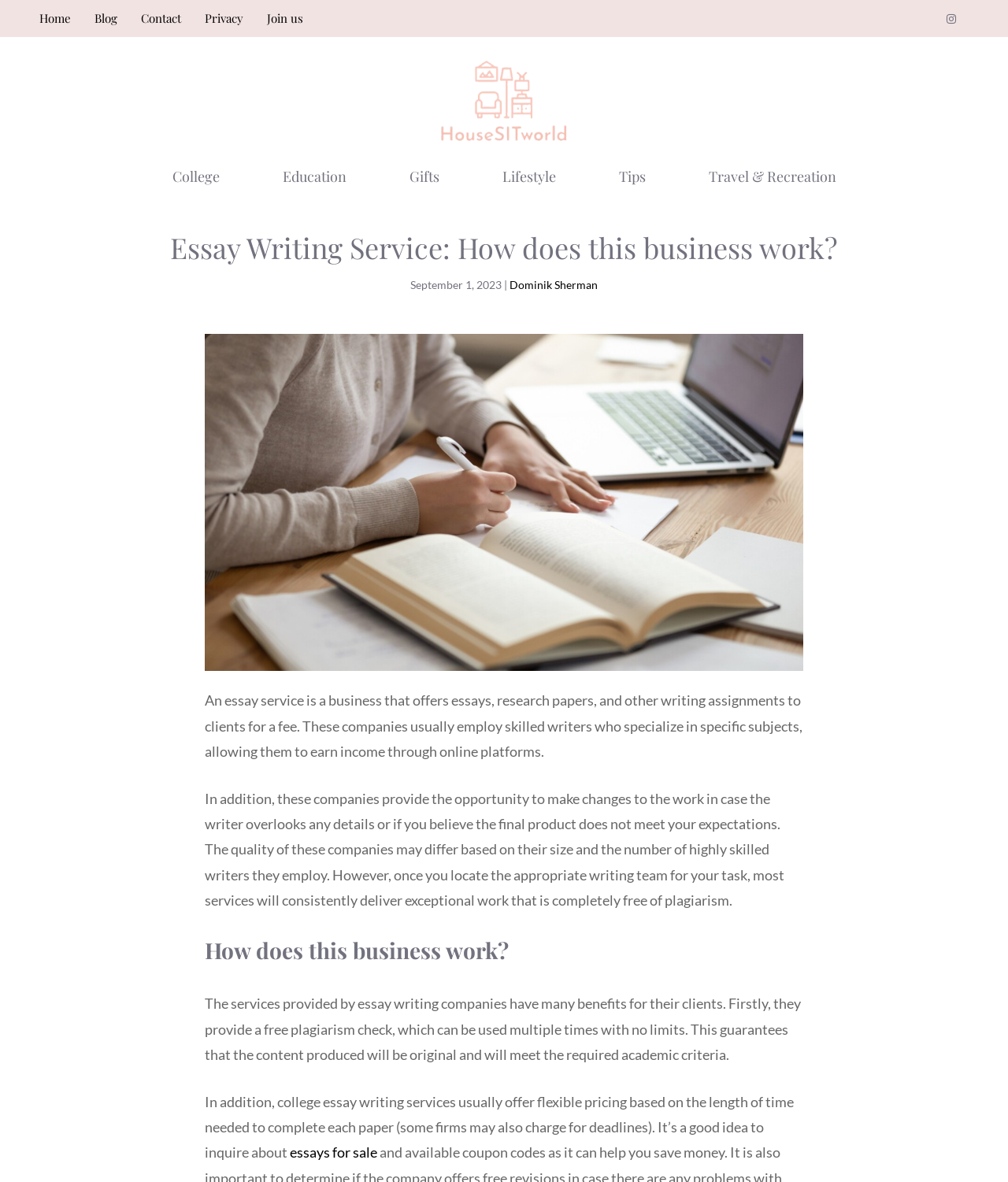Please identify the bounding box coordinates of the element's region that I should click in order to complete the following instruction: "Click the 'essays for sale' link". The bounding box coordinates consist of four float numbers between 0 and 1, i.e., [left, top, right, bottom].

[0.288, 0.968, 0.374, 0.982]